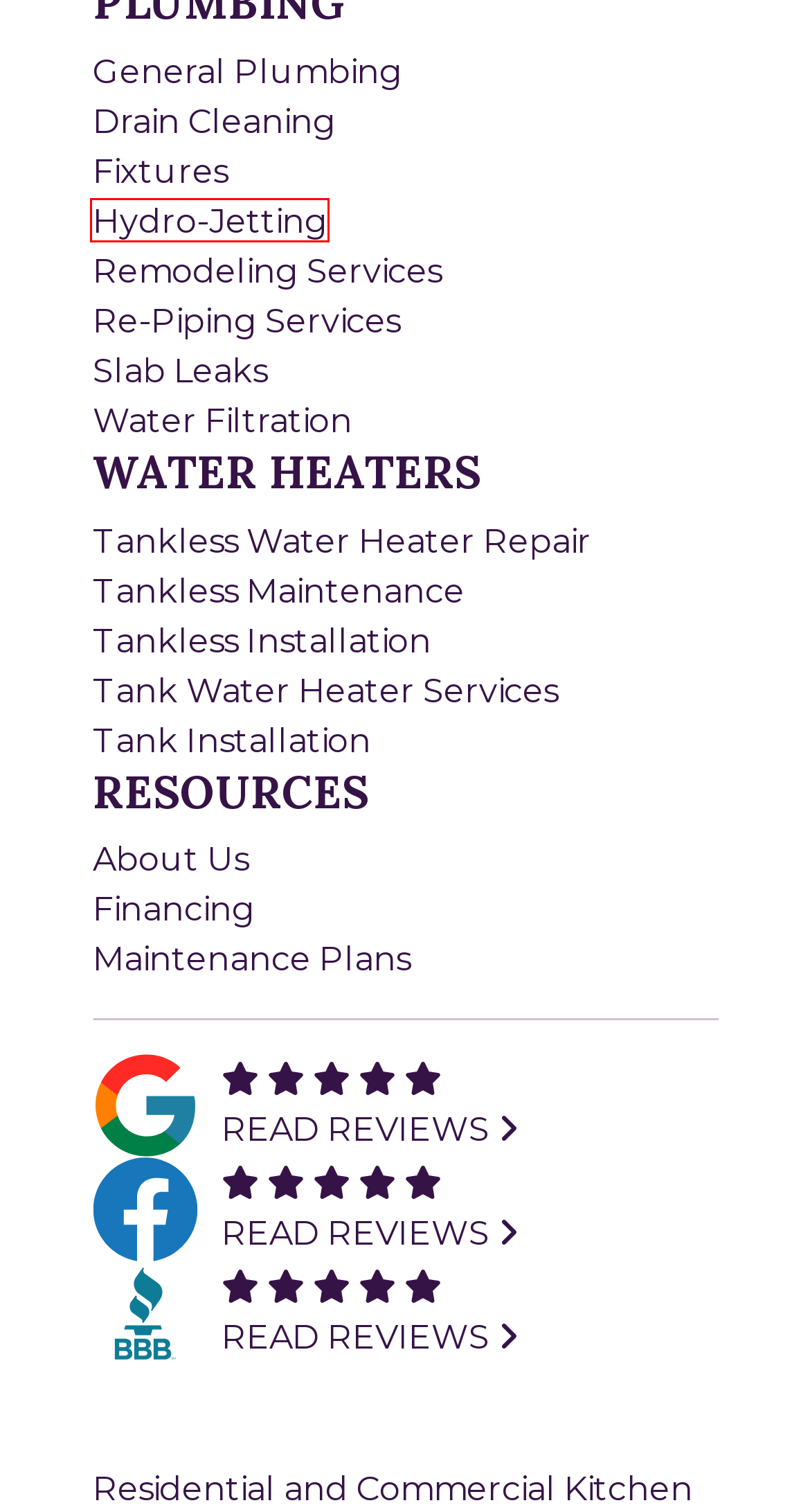You are presented with a screenshot of a webpage with a red bounding box. Select the webpage description that most closely matches the new webpage after clicking the element inside the red bounding box. The options are:
A. Comprehensive Drain Cleaning Services in Kansas City | RoyalTee Plumbing
B. Expert Hydro Jetting and Snaking Services in Kansas City | RoyalTee Plumbing
C. Expert Re-piping and Whole Home Repiping Services | RoyalTee Plumbing, Kansas City
D. Expert Tankless Water Heater Repair & Service in Kansas City | RoyalTee Plumbing
E. General Plumbing Services - Your Trusted Partner in Kansas City | RoyalTee Plumbing
F. Tank Water Heater Installation & Replacement | RoyalTee Plumbing, Kansas City
G. Professional Plumbing Remodeling Services in Kansas City | RoyalTee Plumbing
H. Tankless Water Heater Maintenance and Tune-Up Services | RoyalTee Plumbing, Kansas City

B